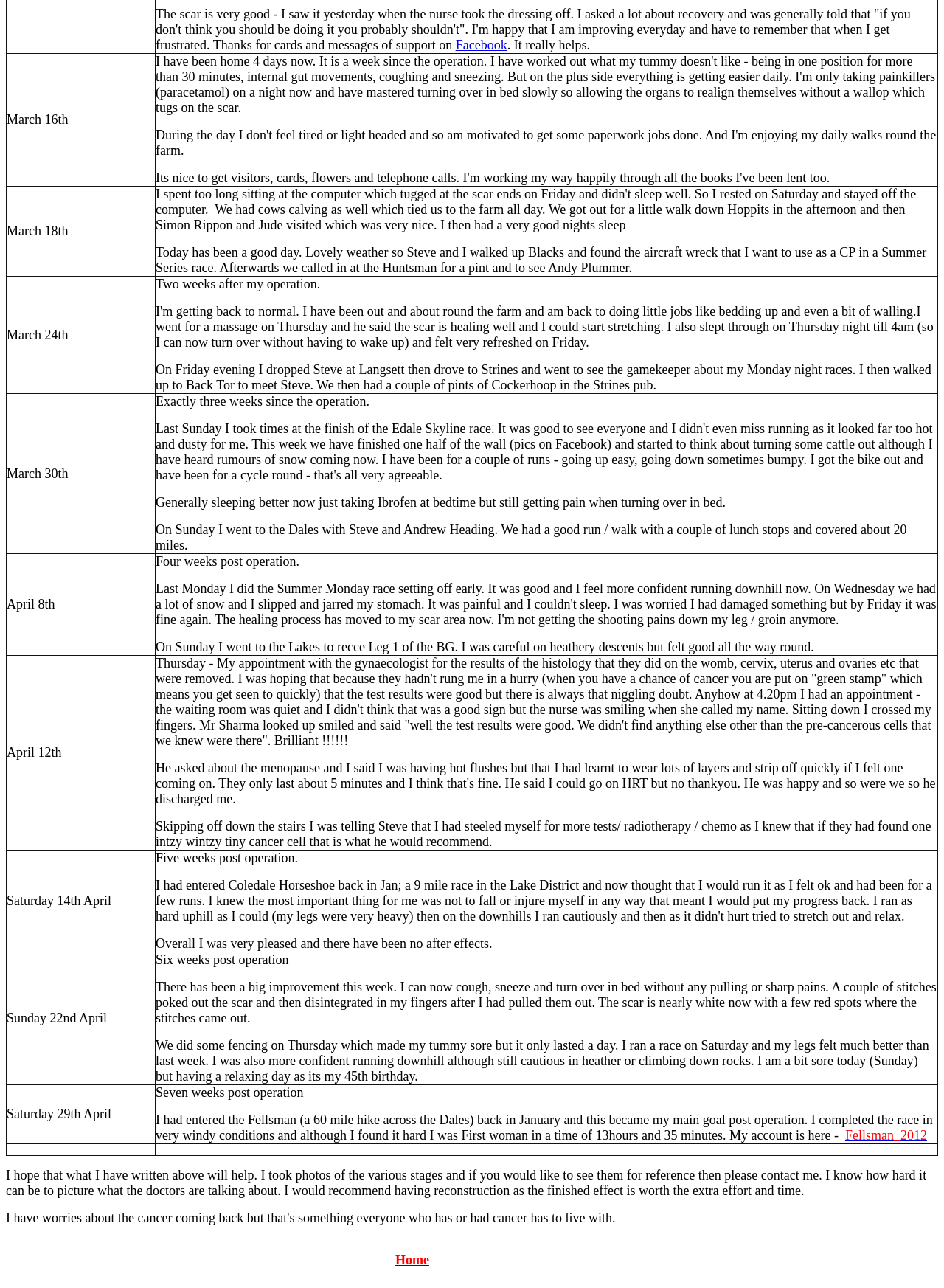What is the purpose of the author's writing?
Examine the image closely and answer the question with as much detail as possible.

The author mentions 'I hope that what I have written above will help' and also offers to share photos of their recovery process, indicating that the purpose of their writing is to help others who may be going through a similar experience.